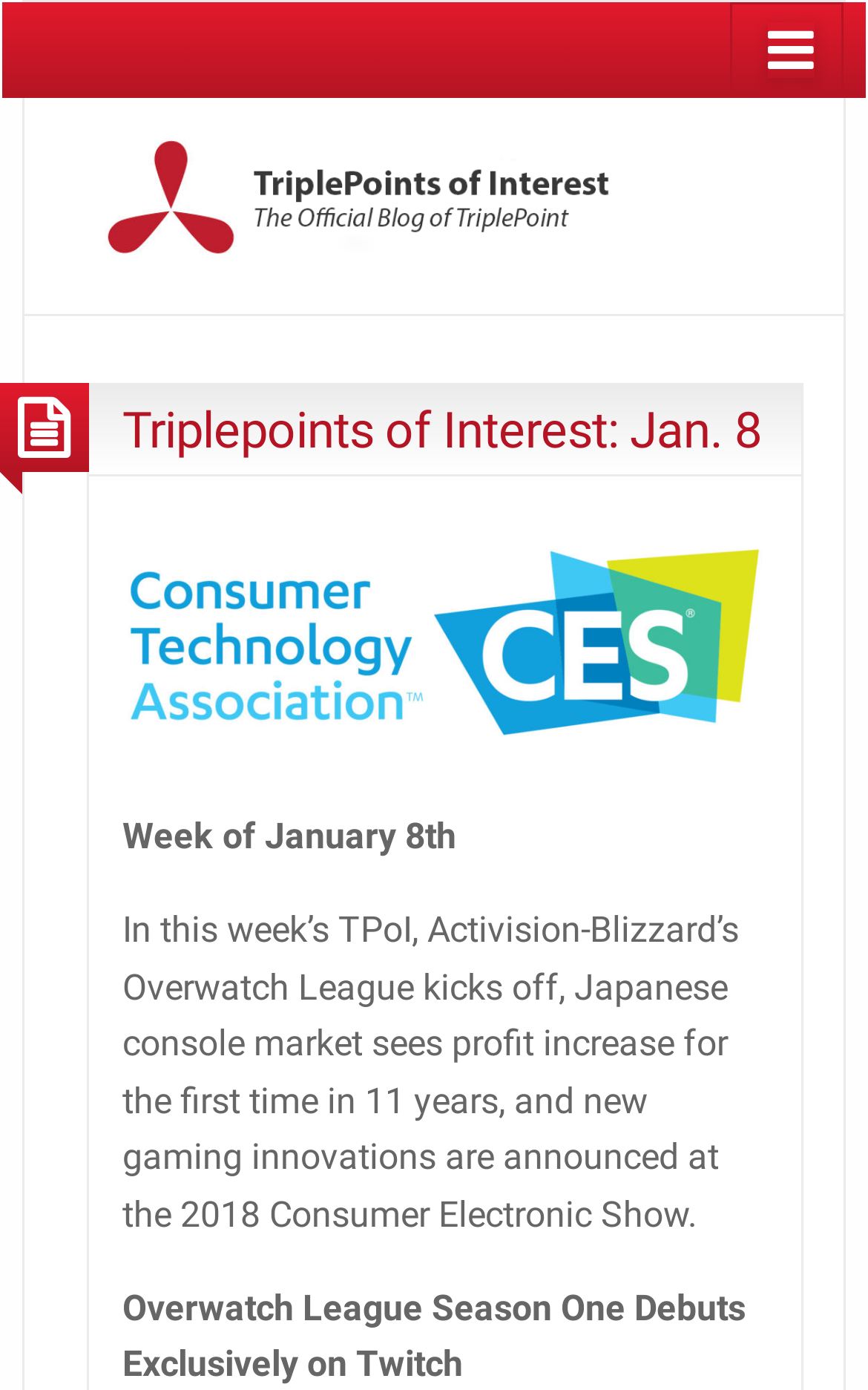What platform will exclusively debut Overwatch League Season One?
Could you answer the question in a detailed manner, providing as much information as possible?

I found this answer by reading the static text 'Overwatch League Season One Debuts Exclusively on Twitch' which explicitly states that Twitch is the platform that will debut Overwatch League Season One.